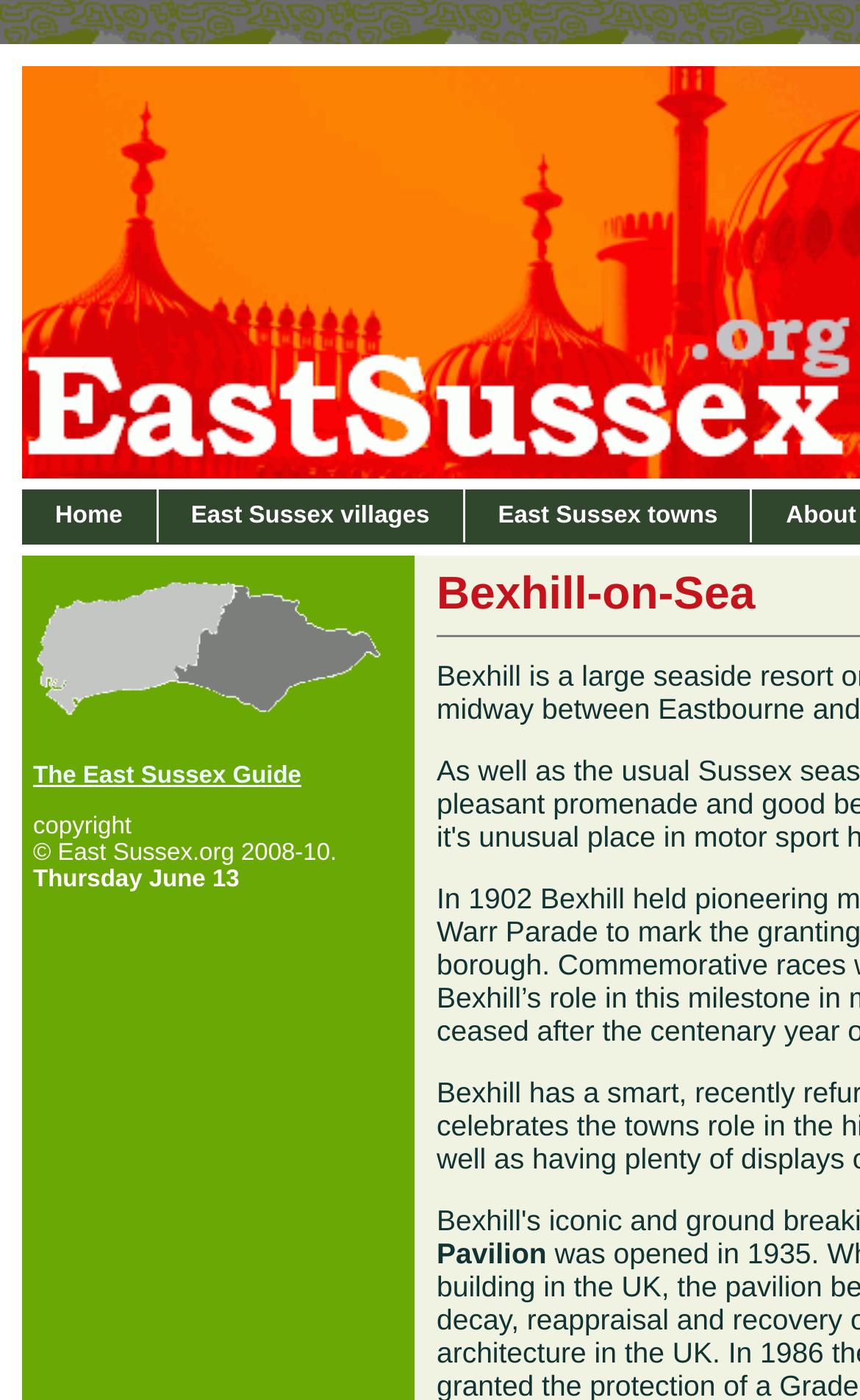What is the name of the guide being referred to?
Based on the image content, provide your answer in one word or a short phrase.

The East Sussex Guide